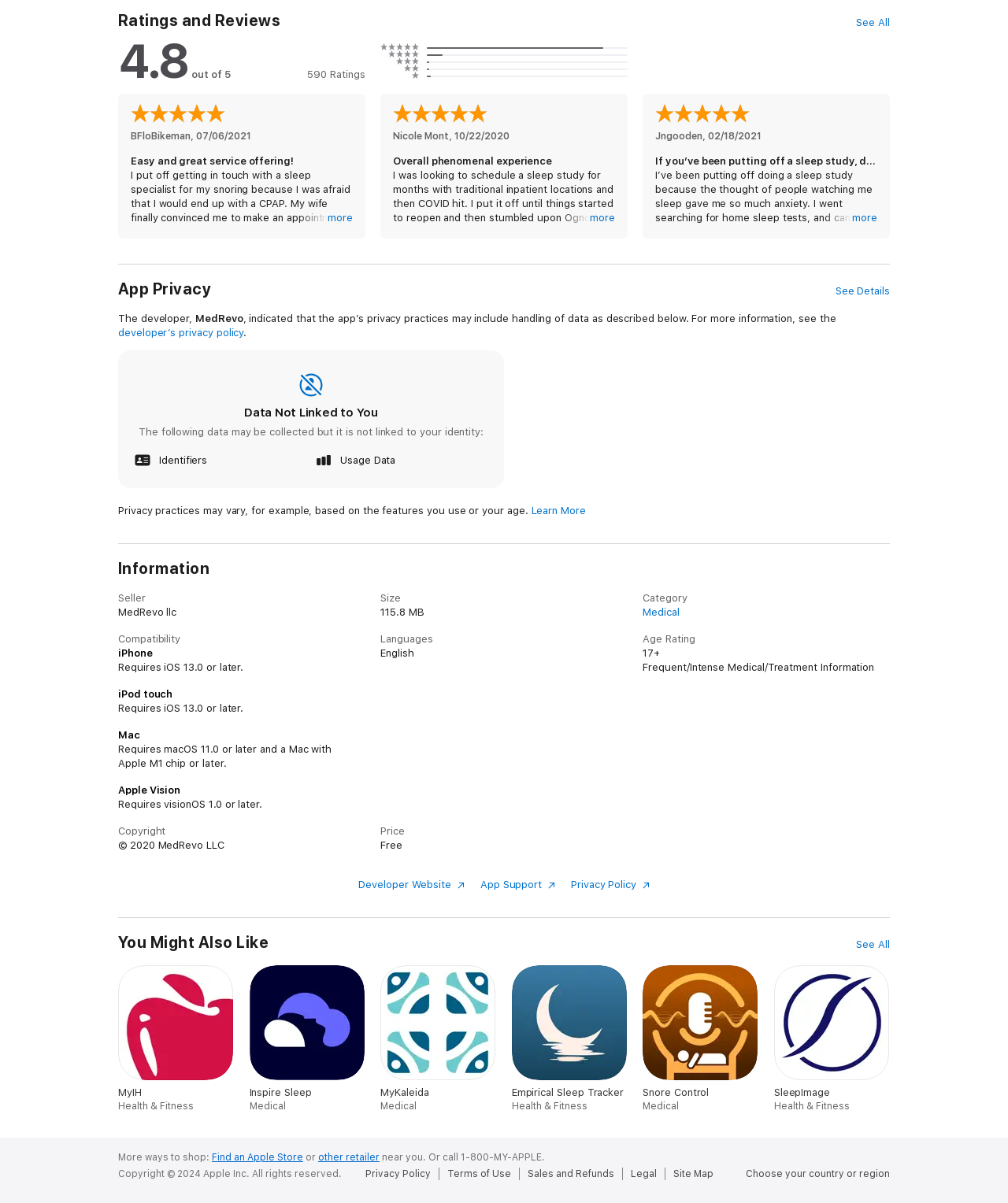Determine the bounding box coordinates of the clickable region to follow the instruction: "Contact us".

None